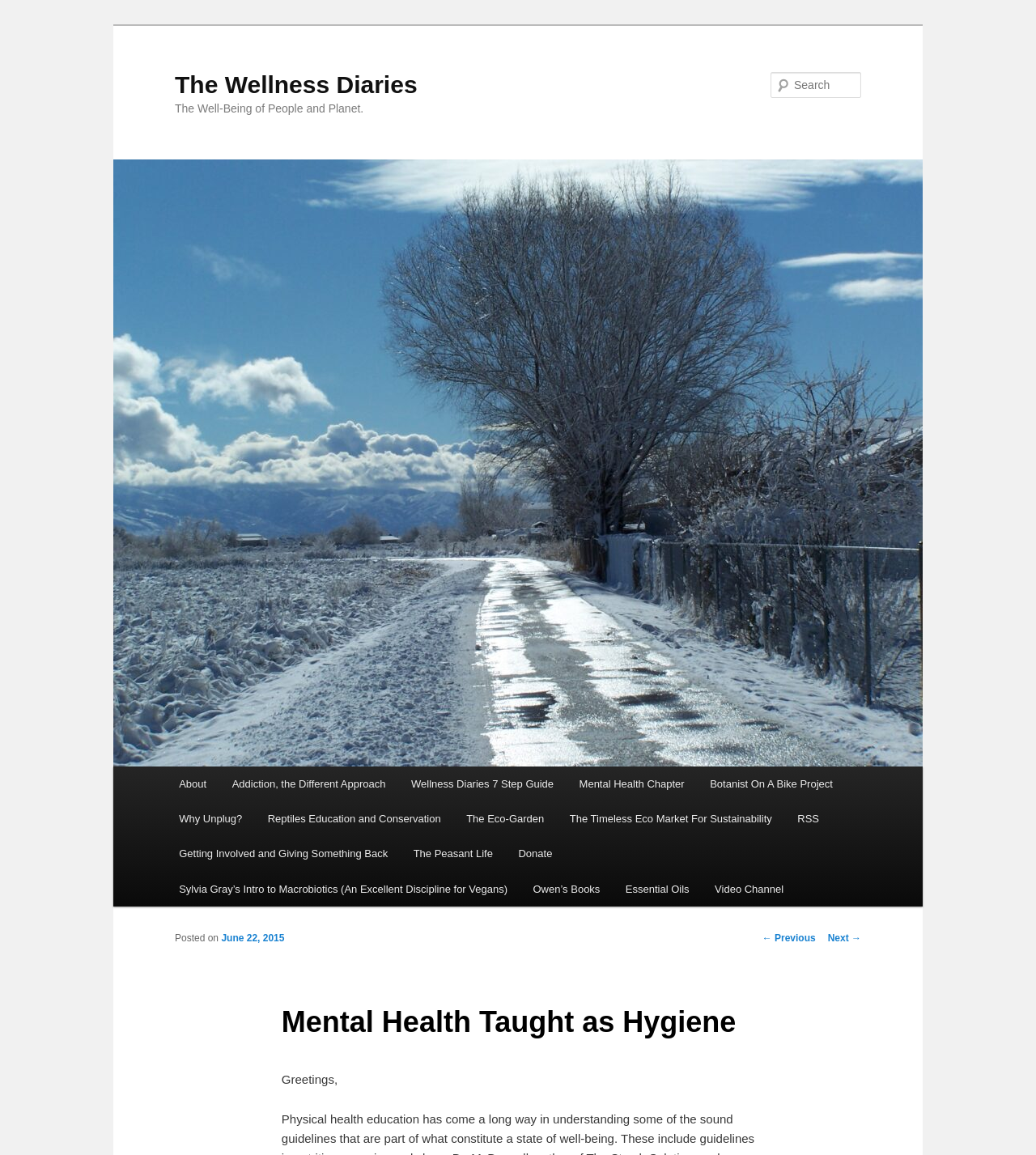Locate the bounding box of the UI element described in the following text: "parent_node: Search name="s" placeholder="Search"".

[0.744, 0.062, 0.831, 0.085]